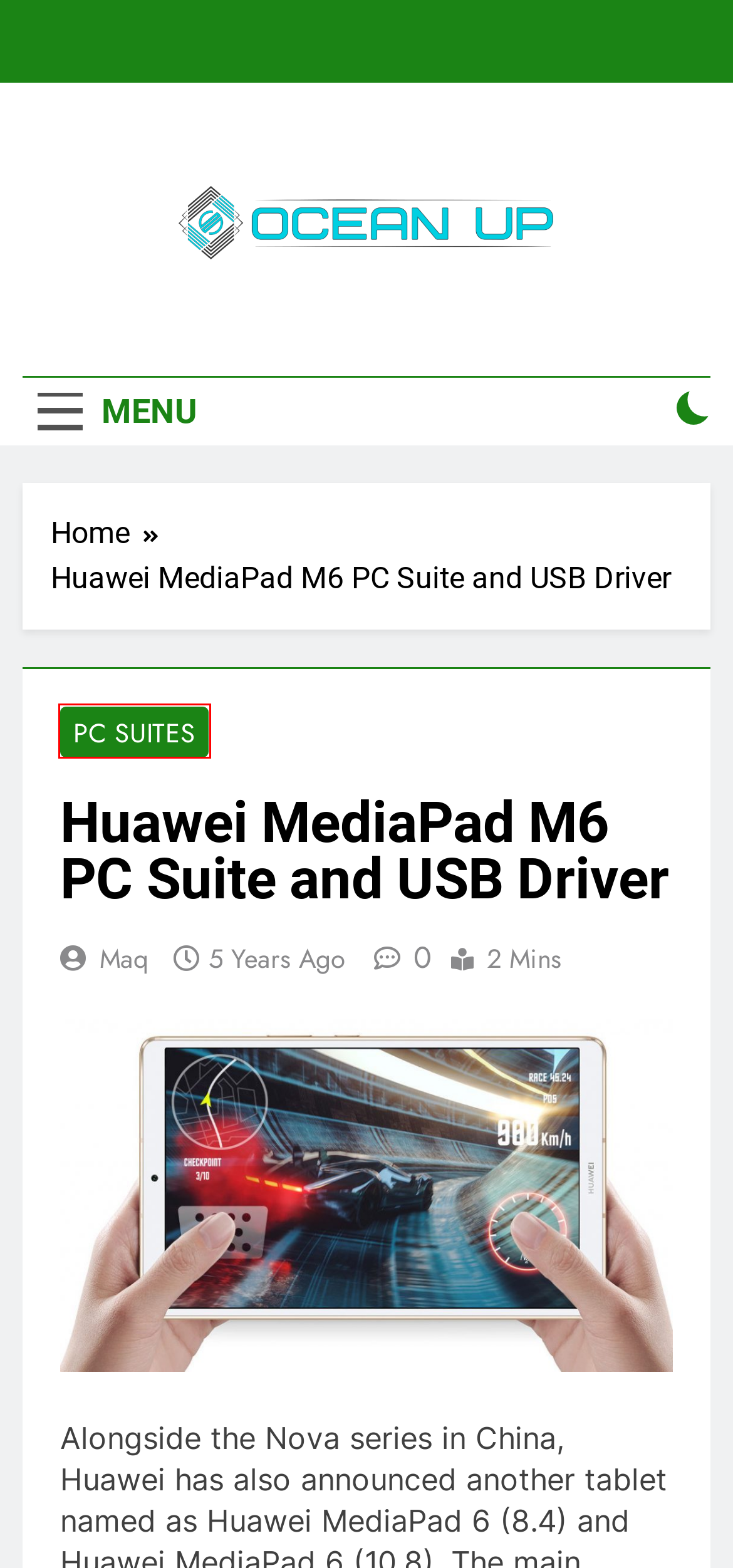Given a screenshot of a webpage with a red bounding box highlighting a UI element, choose the description that best corresponds to the new webpage after clicking the element within the red bounding box. Here are your options:
A. Smart Business Electrical Systems
B. Maq, Author at Oceanup.com
C. Entertainment Archives - Oceanup.com
D. How Do Vibrator Colors Affect Your Mood? - Oceanup.com
E. Contact Us - Oceanup.com
F. OceanUp Tech Magazine 2024
G. PC Suites Archives - Oceanup.com
H. Draga Zukov, Author at Oceanup.com

G